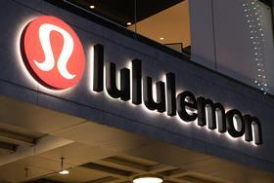Please reply to the following question with a single word or a short phrase:
What is the current investigation status of Lululemon?

under investigation